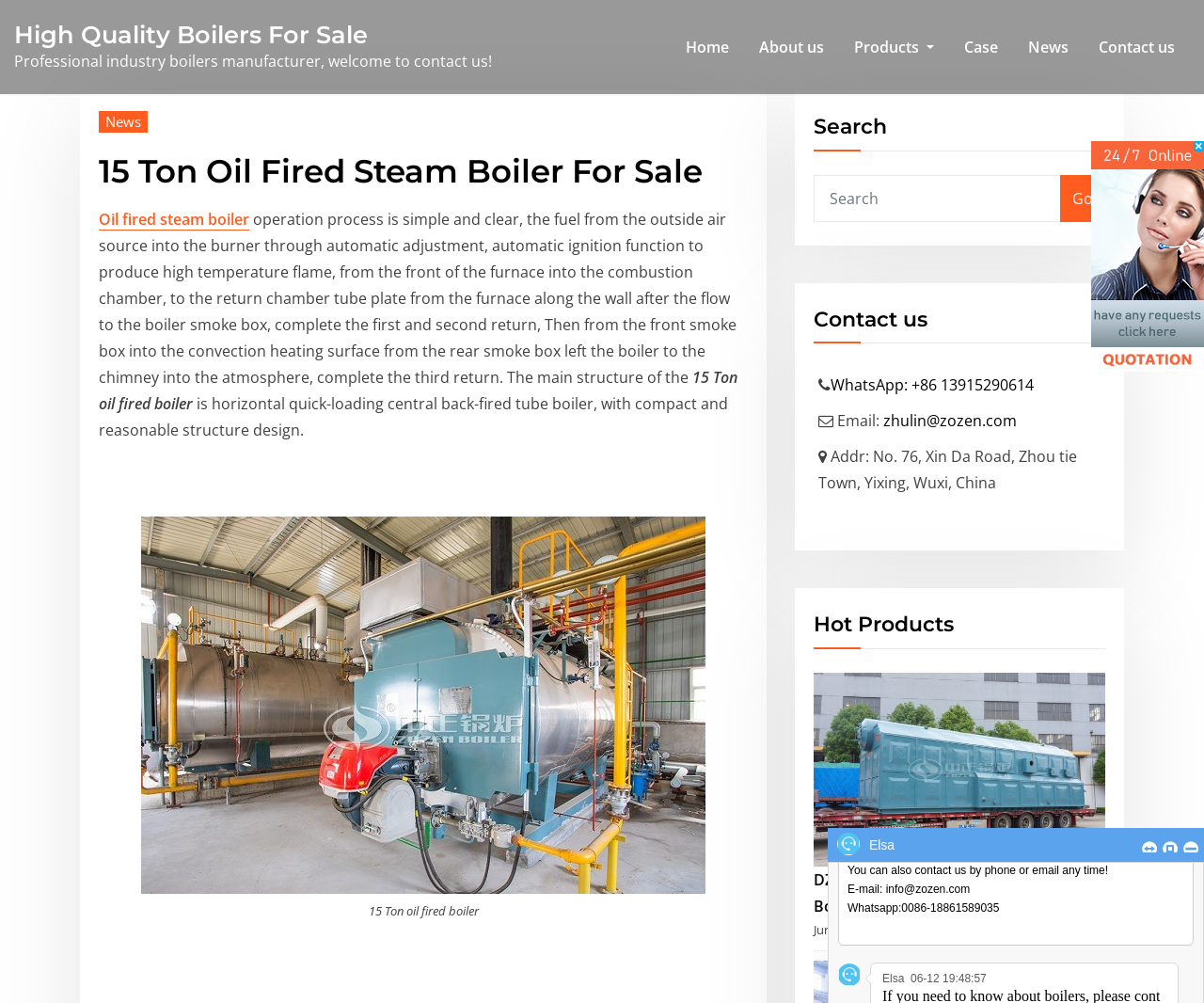What is the purpose of the 'Search' function?
Refer to the image and provide a concise answer in one word or phrase.

To search for products